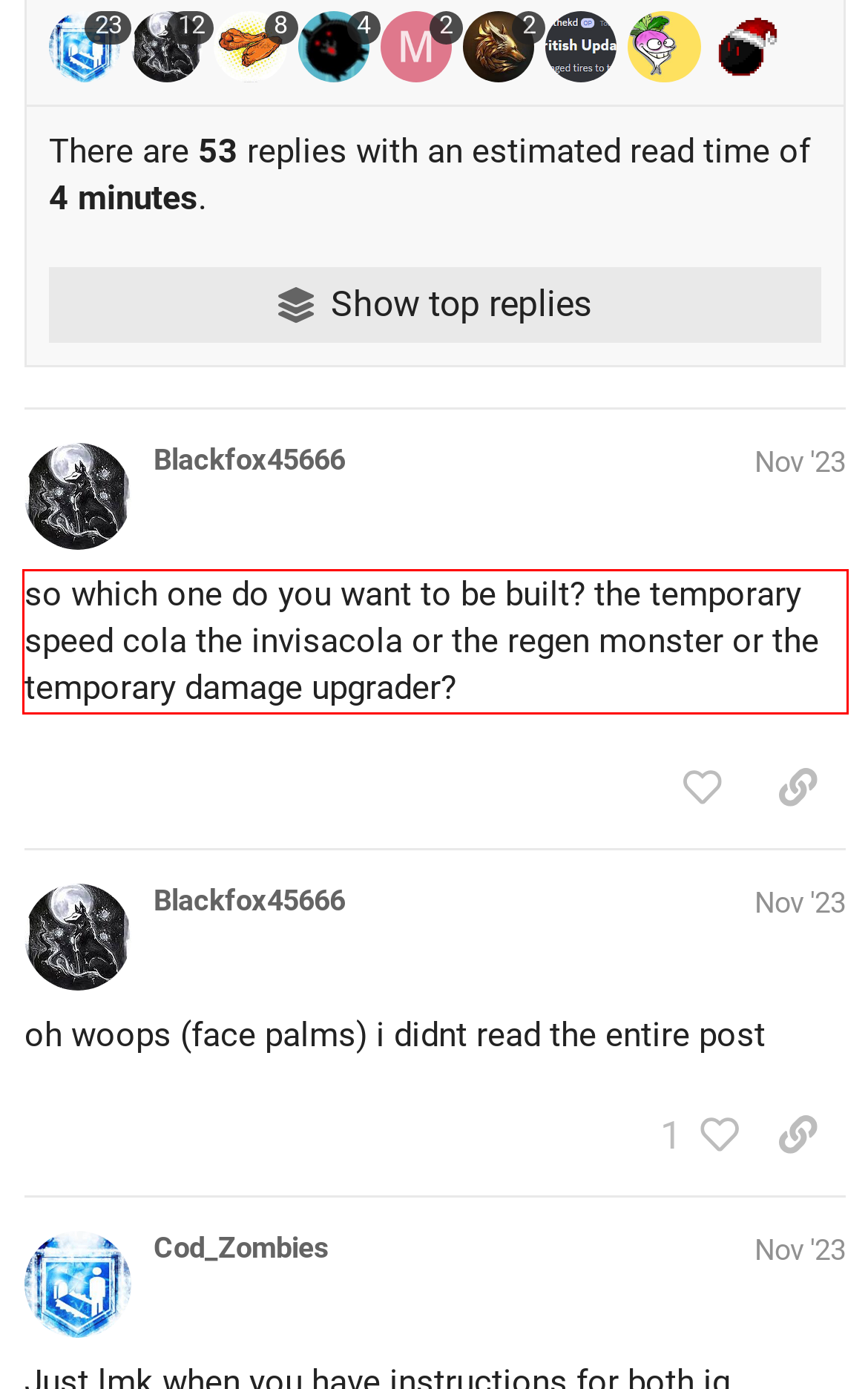Please extract the text content from the UI element enclosed by the red rectangle in the screenshot.

so which one do you want to be built? the temporary speed cola the invisacola or the regen monster or the temporary damage upgrader?